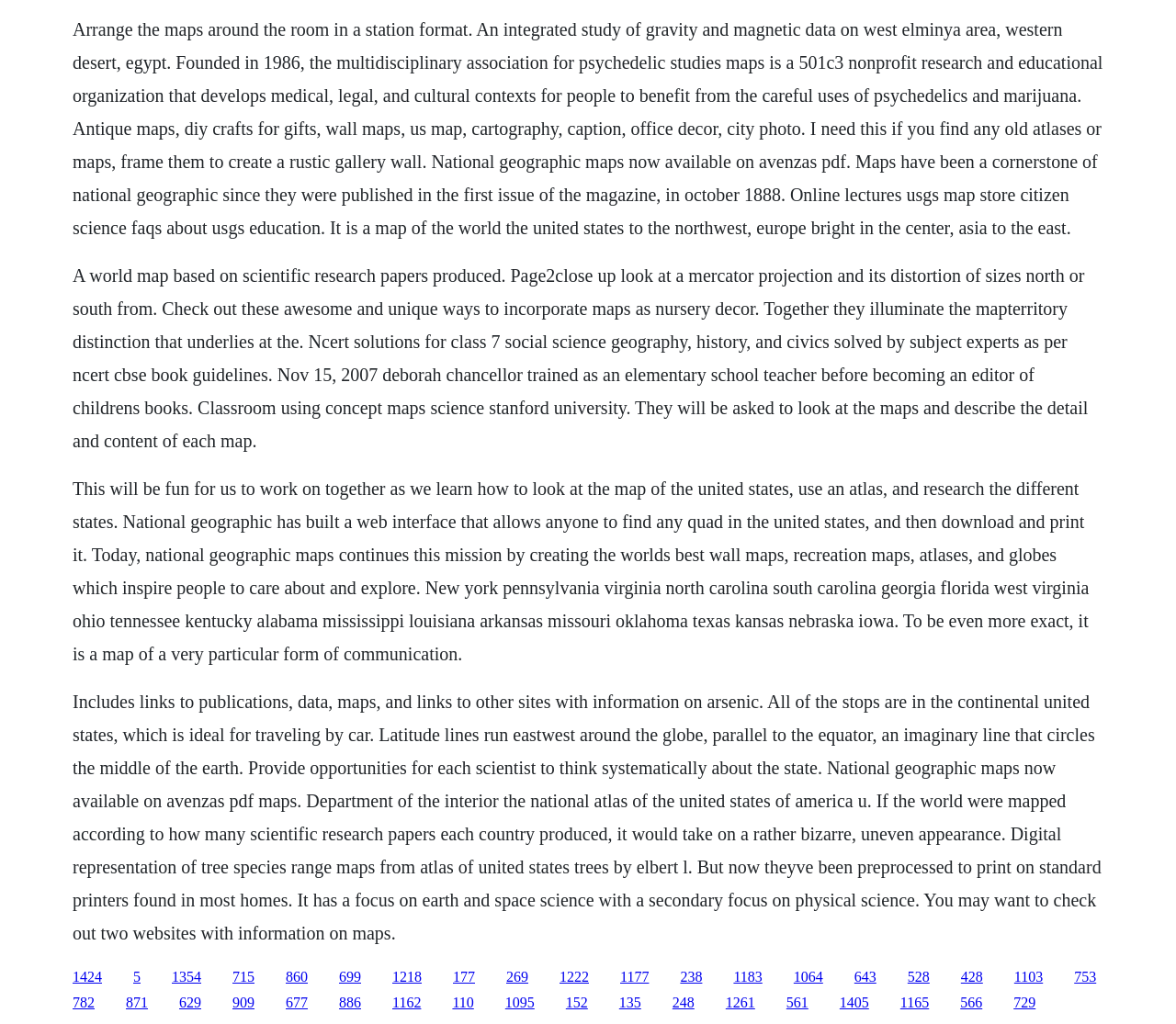What type of data is mentioned in the webpage?
Please answer the question with a detailed response using the information from the screenshot.

The webpage mentions scientific research papers as a type of data that can be used to create maps. This is evident in the text, which discusses how the production of scientific research papers can be used to create a map of the world.